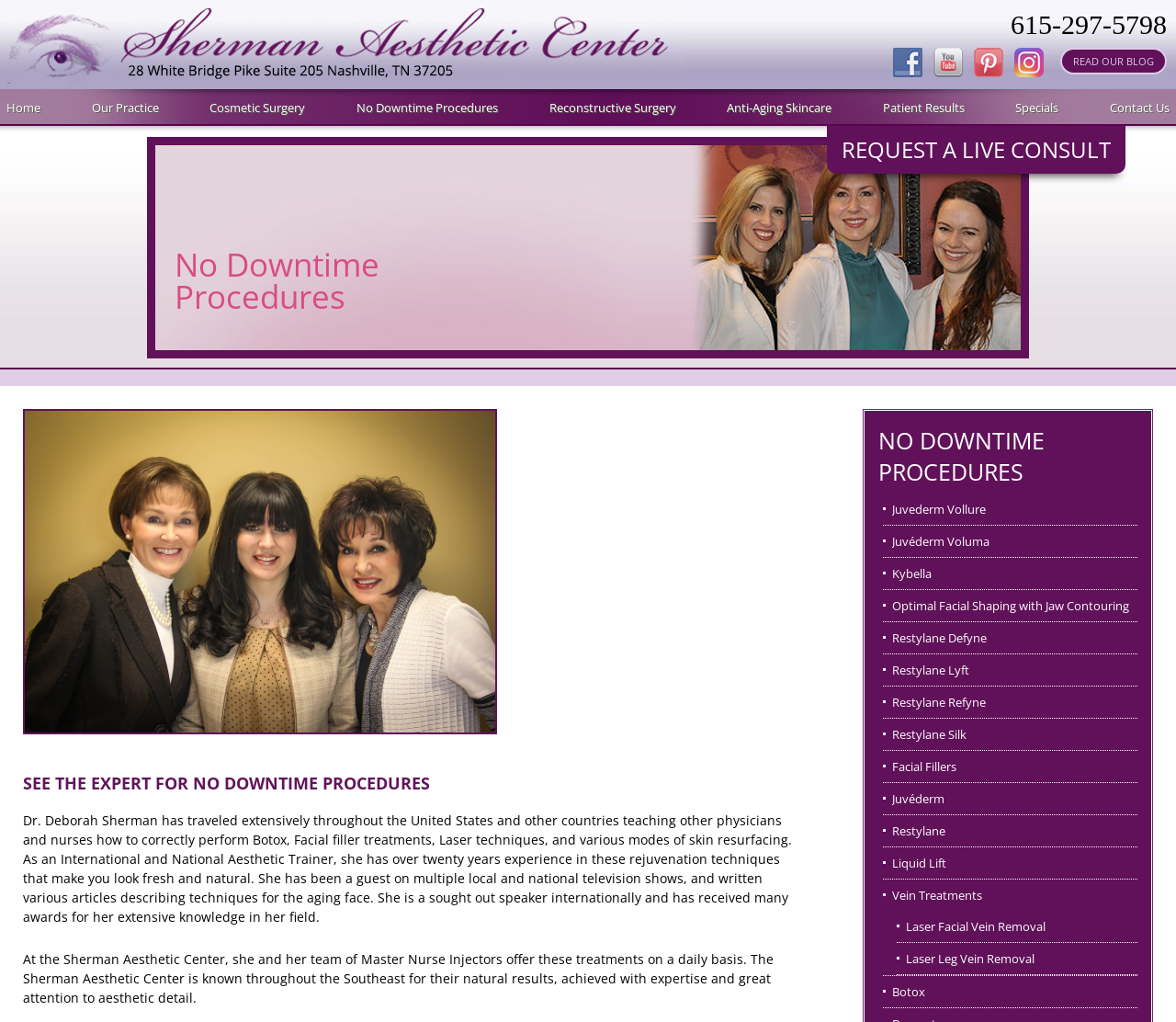Explain the webpage in detail.

The webpage is about Sherman Aesthetic Center, a Nashville-based aesthetic center that provides various cosmetic treatments. At the top of the page, there is a logo image and a link to the center's phone number. Below the logo, there are social media links to Facebook, YouTube, Pinterest, and Instagram, each accompanied by an icon image.

The main navigation menu is located below the social media links, with options such as "Home", "Our Practice", "Cosmetic Surgery", "No Downtime Procedures", "Reconstructive Surgery", "Anti-Aging Skincare", "Patient Results", "Specials", and "Contact Us".

On the left side of the page, there is a prominent call-to-action button "REQUEST A LIVE CONSULT". Below this button, there is a heading "No Downtime Procedures" followed by an image and a brief description of Dr. Deborah Sherman's expertise in aesthetic treatments.

The main content of the page is divided into two sections. The first section describes Dr. Sherman's experience and qualifications as an international and national aesthetic trainer, as well as the services offered by the Sherman Aesthetic Center. The second section lists various no downtime procedures offered by the center, including facial fillers, Botox, and laser treatments. Each procedure is listed as a link, with options such as Juvederm Vollure, Kybella, and Restylane Defyne.

At the bottom of the page, there is a section highlighting the center's expertise in facial fillers, with links to different types of fillers and treatments.